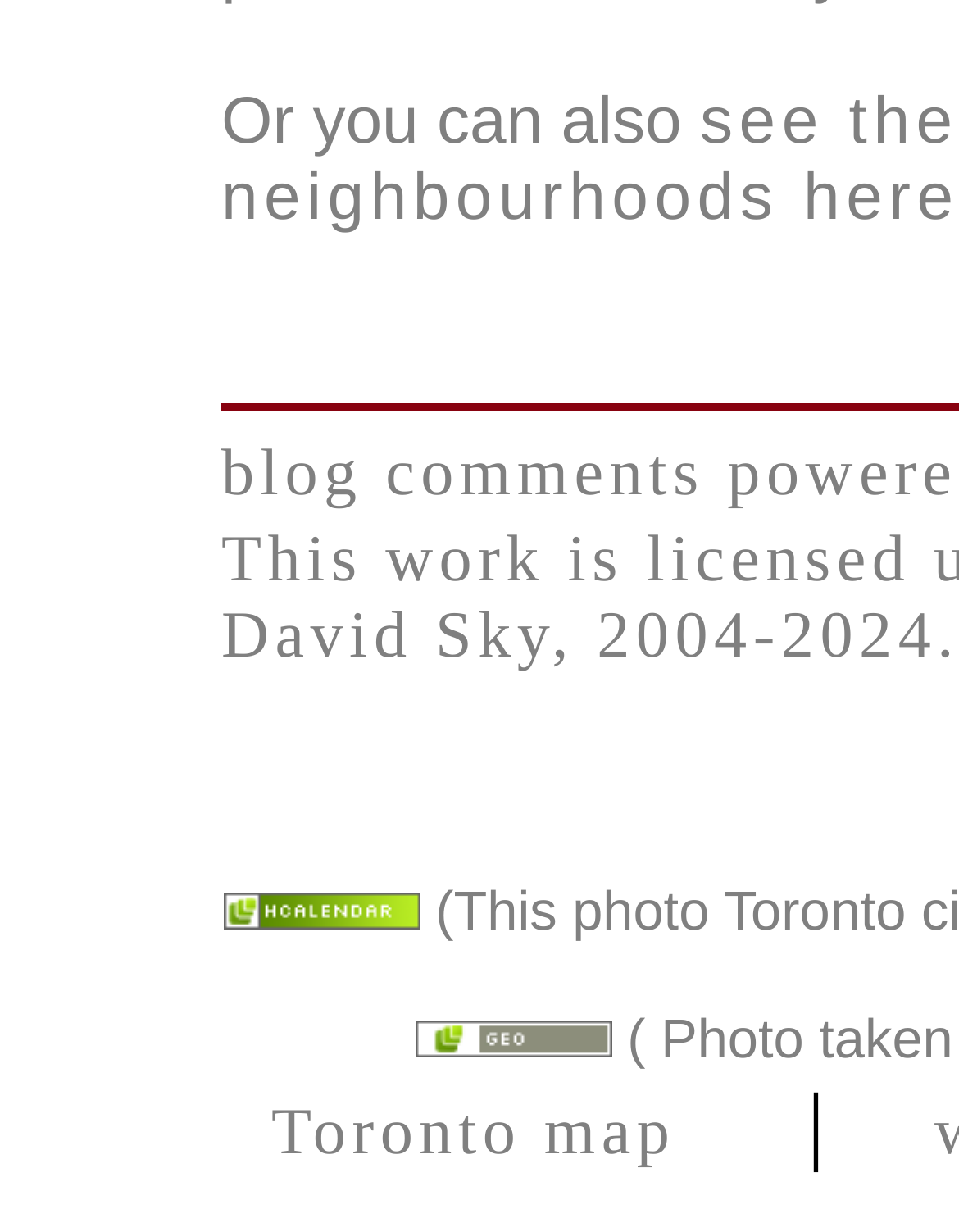How many links are there on the webpage?
Based on the image, give a concise answer in the form of a single word or short phrase.

4